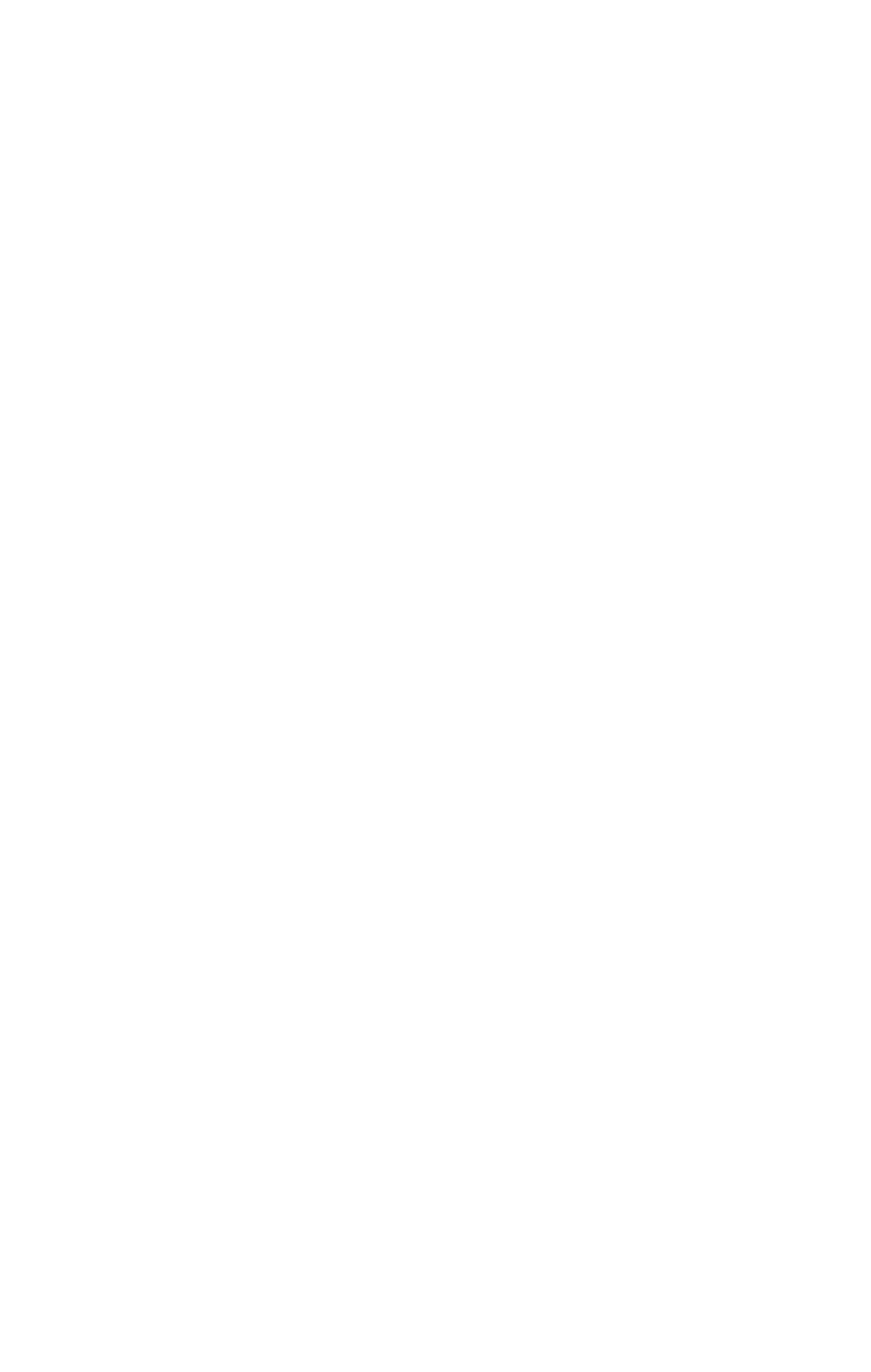Find the bounding box coordinates of the clickable area that will achieve the following instruction: "View imprint".

[0.038, 0.713, 0.16, 0.739]